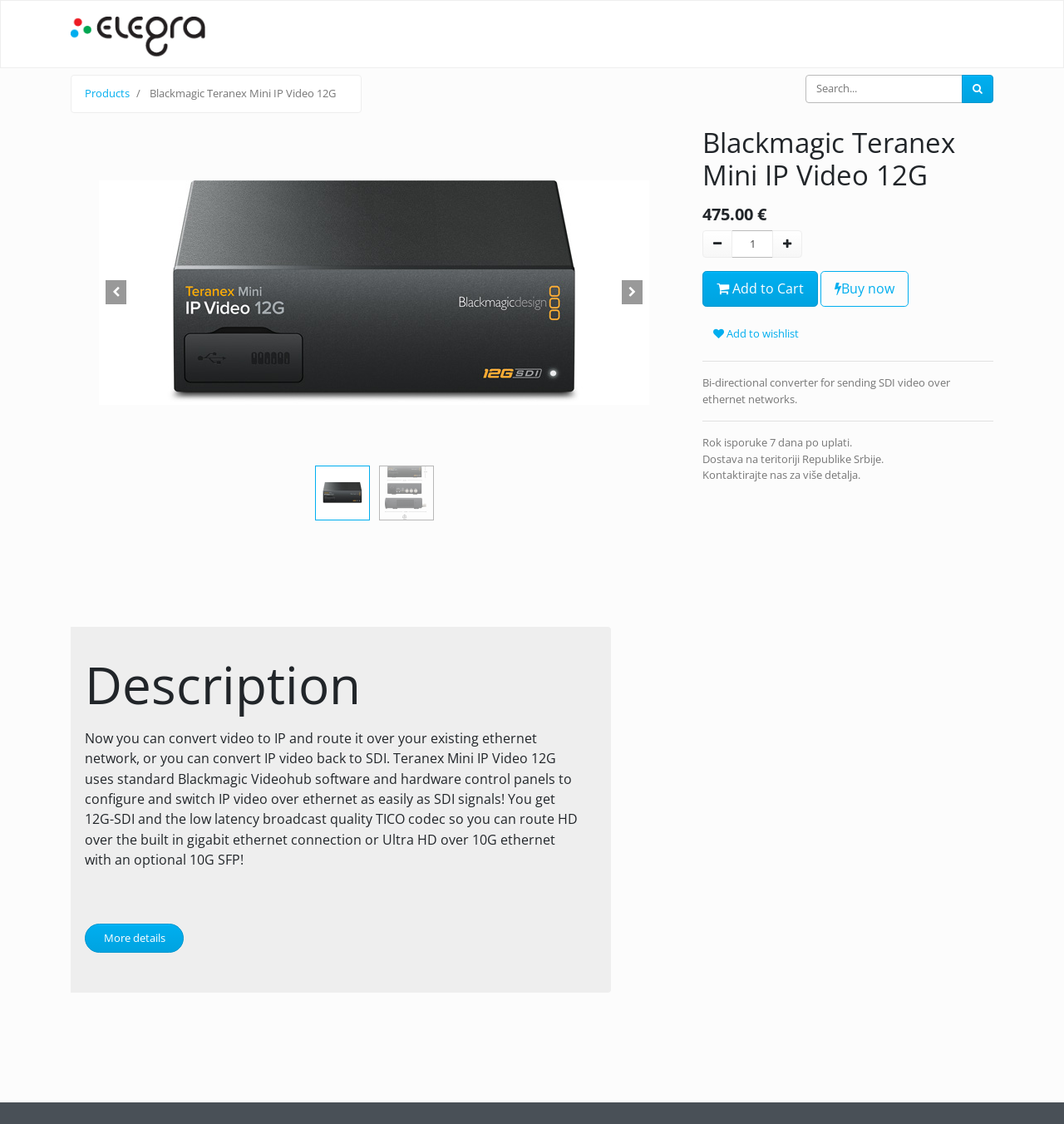Please provide a comprehensive response to the question based on the details in the image: What is the price of the Blackmagic Teranex Mini IP Video 12G?

I found the price by looking at the heading element with the text '475.00 €' which is located below the product name and above the 'Remove one' and 'Add one' links.